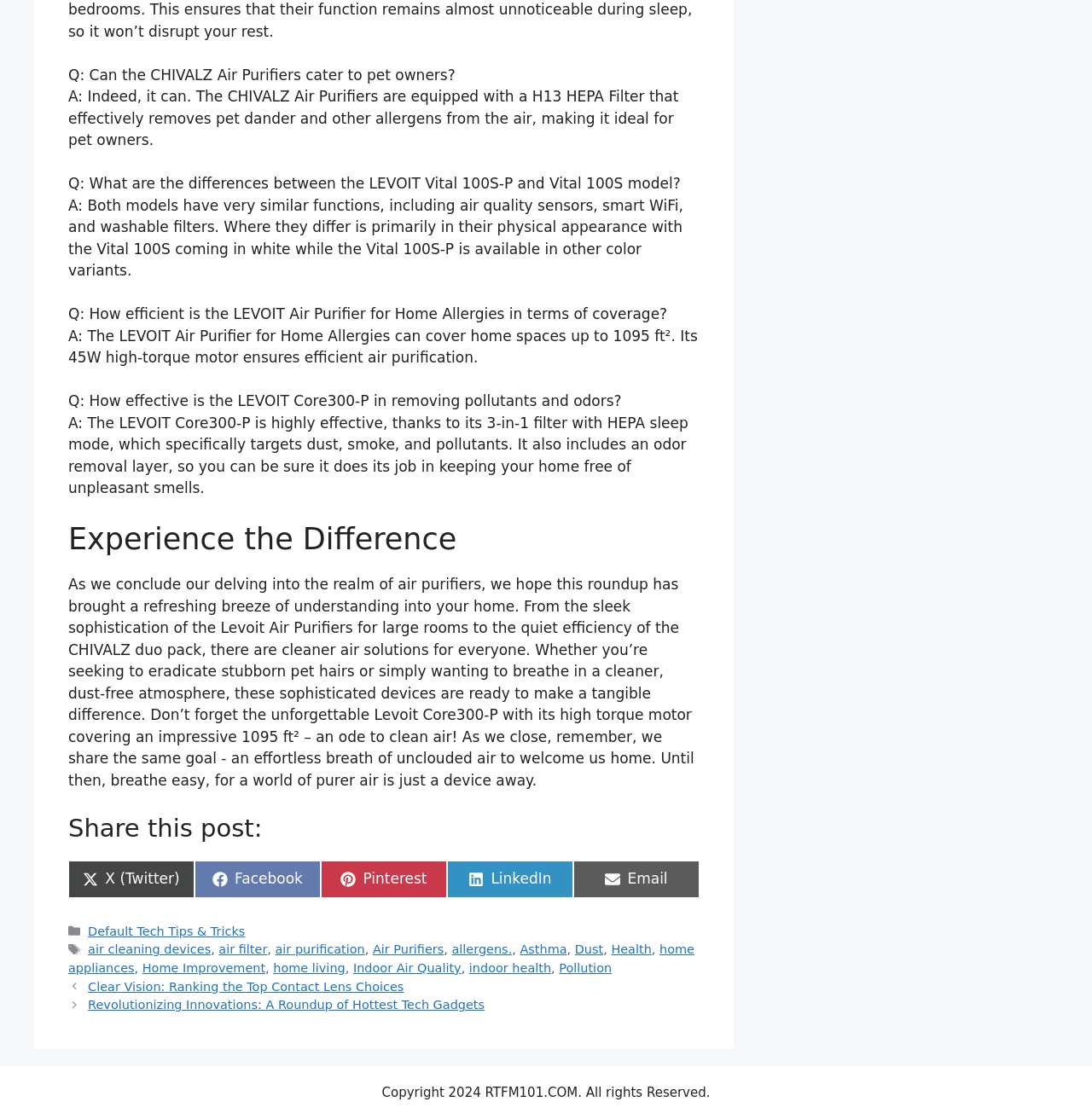What is the main purpose of the CHIVALZ Air Purifiers?
Using the information presented in the image, please offer a detailed response to the question.

According to the Q&A section, the CHIVALZ Air Purifiers are equipped with a H13 HEPA Filter that effectively removes pet dander and other allergens from the air, making it ideal for pet owners.